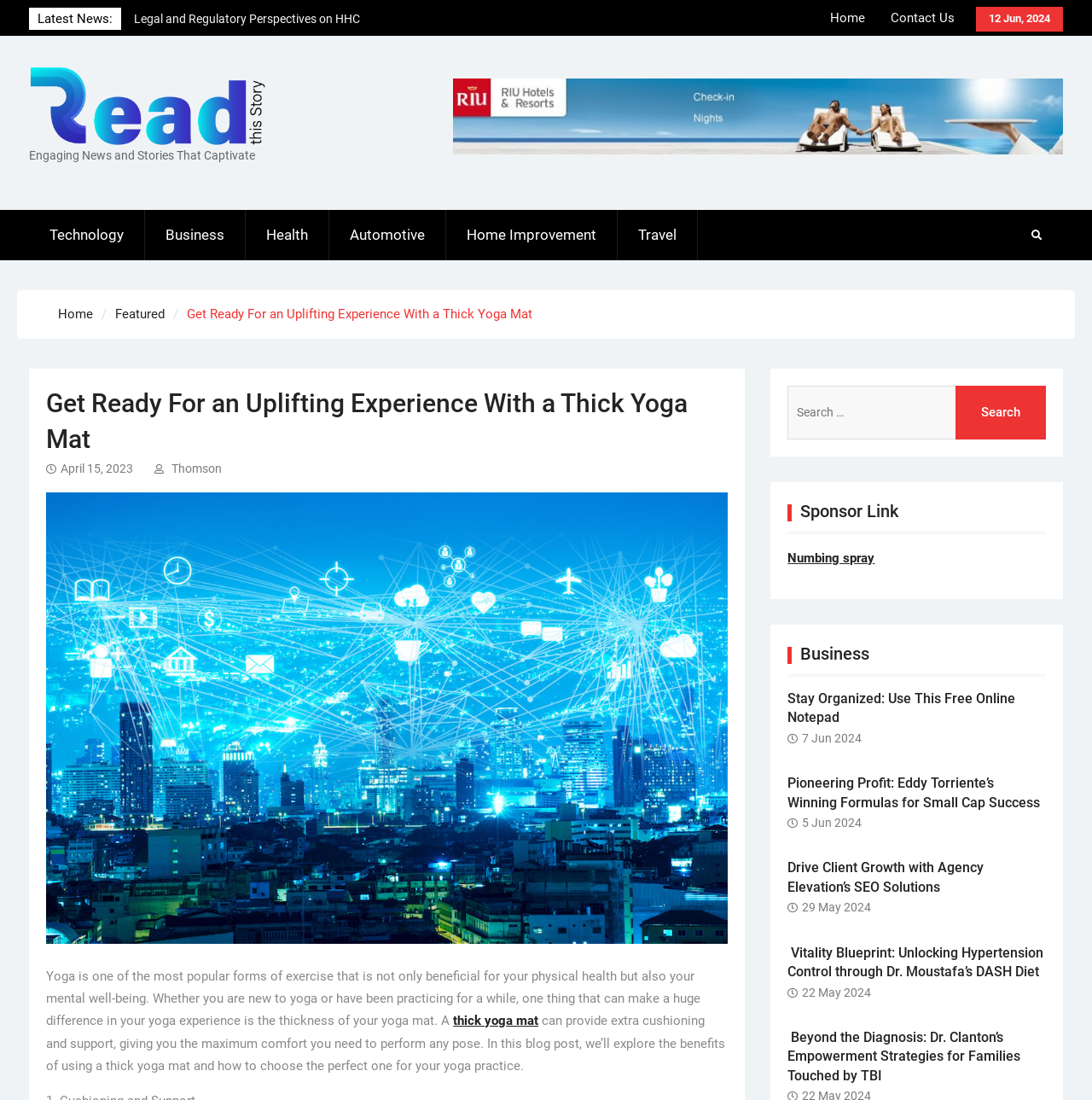Provide the bounding box coordinates, formatted as (top-left x, top-left y, bottom-right x, bottom-right y), with all values being floating point numbers between 0 and 1. Identify the bounding box of the UI element that matches the description: April 15, 2023April 15, 2023

[0.056, 0.419, 0.122, 0.432]